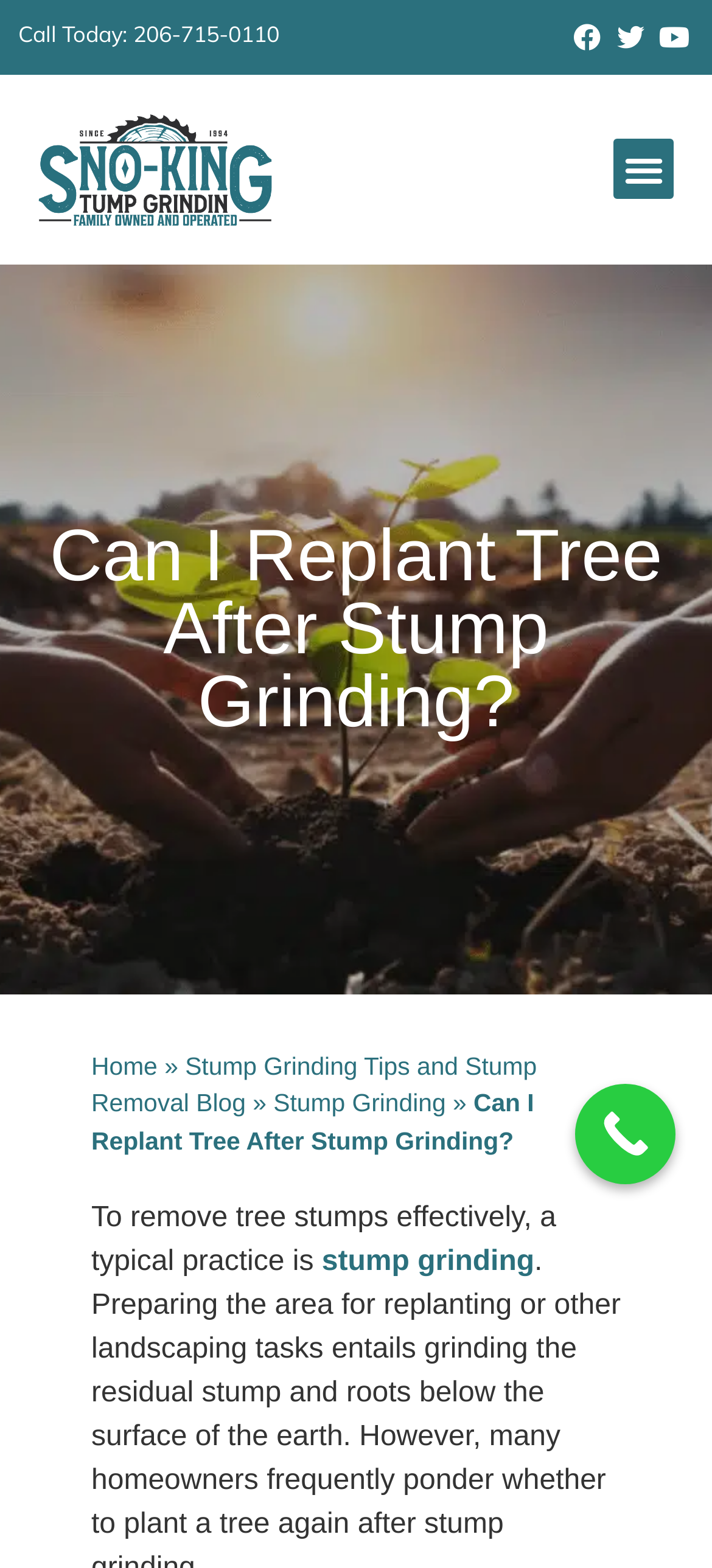Please answer the following question using a single word or phrase: 
What is the phone number to call?

206-715-0110